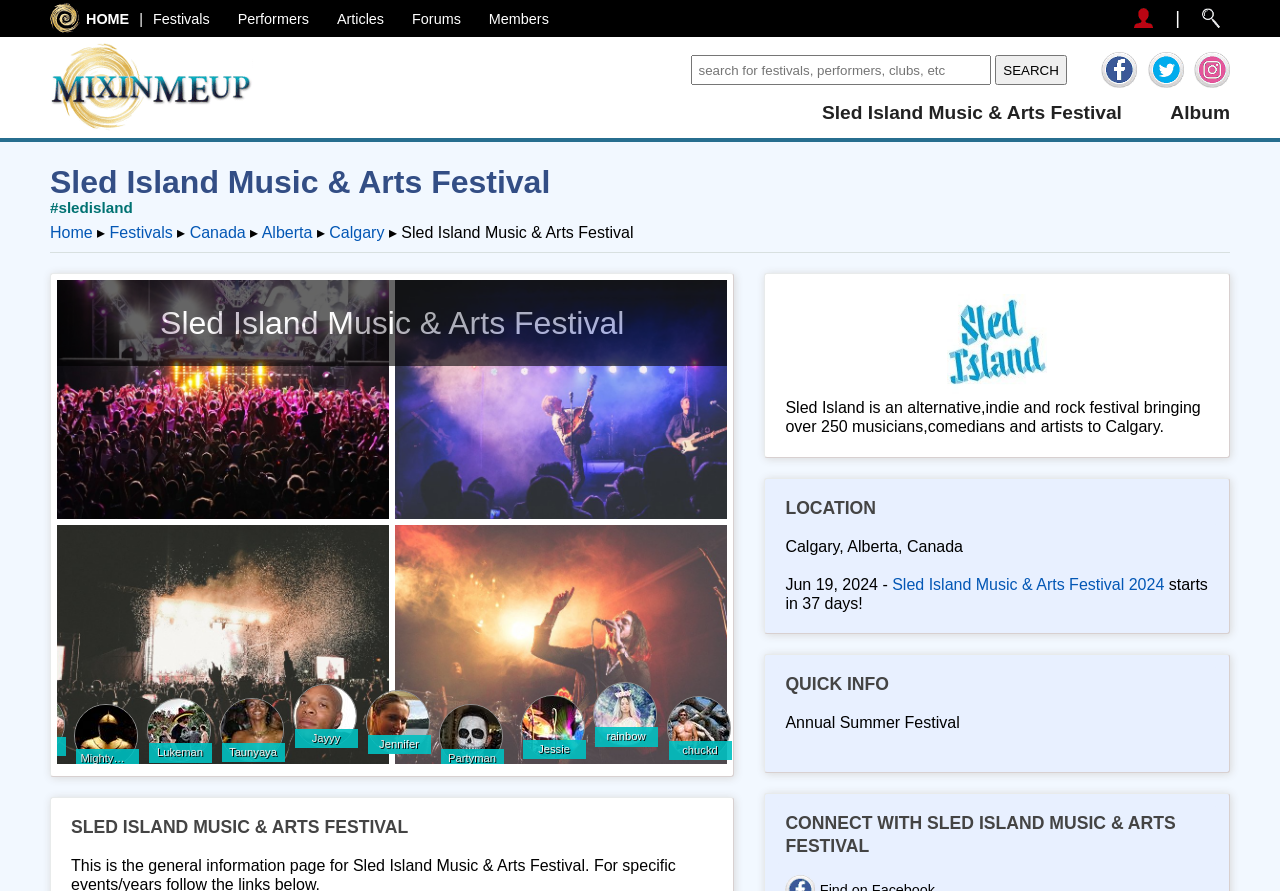Pinpoint the bounding box coordinates of the clickable area necessary to execute the following instruction: "Go to Home page". The coordinates should be given as four float numbers between 0 and 1, namely [left, top, right, bottom].

None